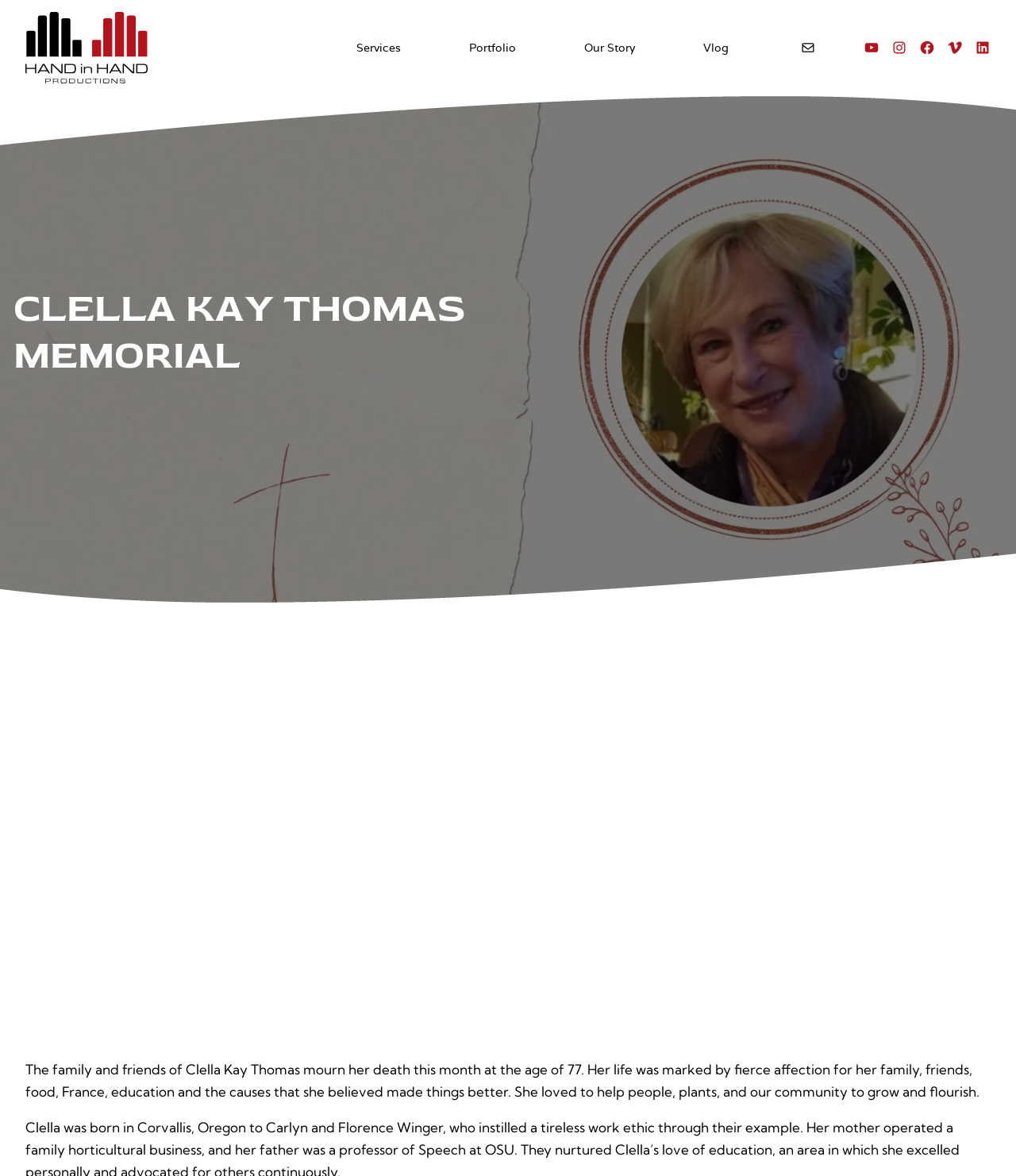Find the bounding box coordinates of the clickable region needed to perform the following instruction: "Visit the 'Portfolio' page". The coordinates should be provided as four float numbers between 0 and 1, i.e., [left, top, right, bottom].

[0.454, 0.027, 0.52, 0.054]